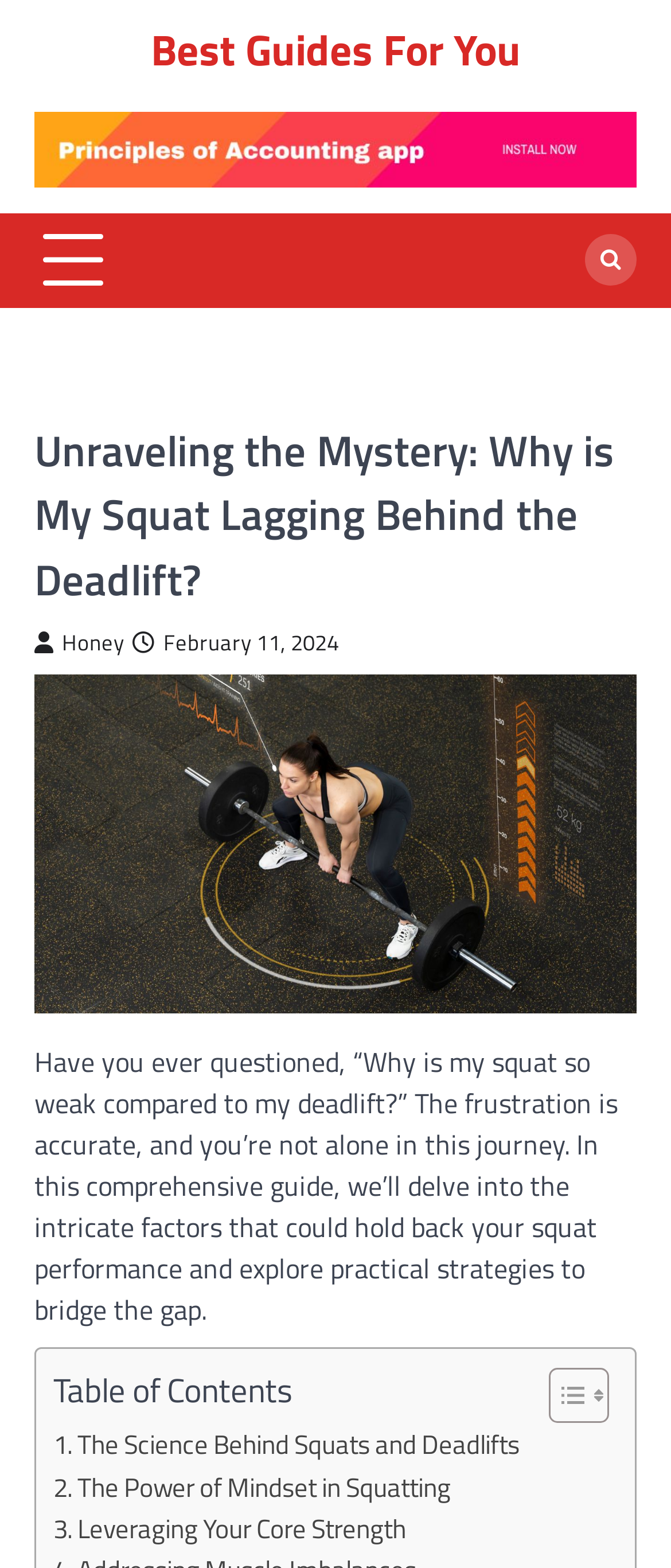Using the description "alt="Advertisment Image"", predict the bounding box of the relevant HTML element.

[0.051, 0.071, 0.949, 0.119]